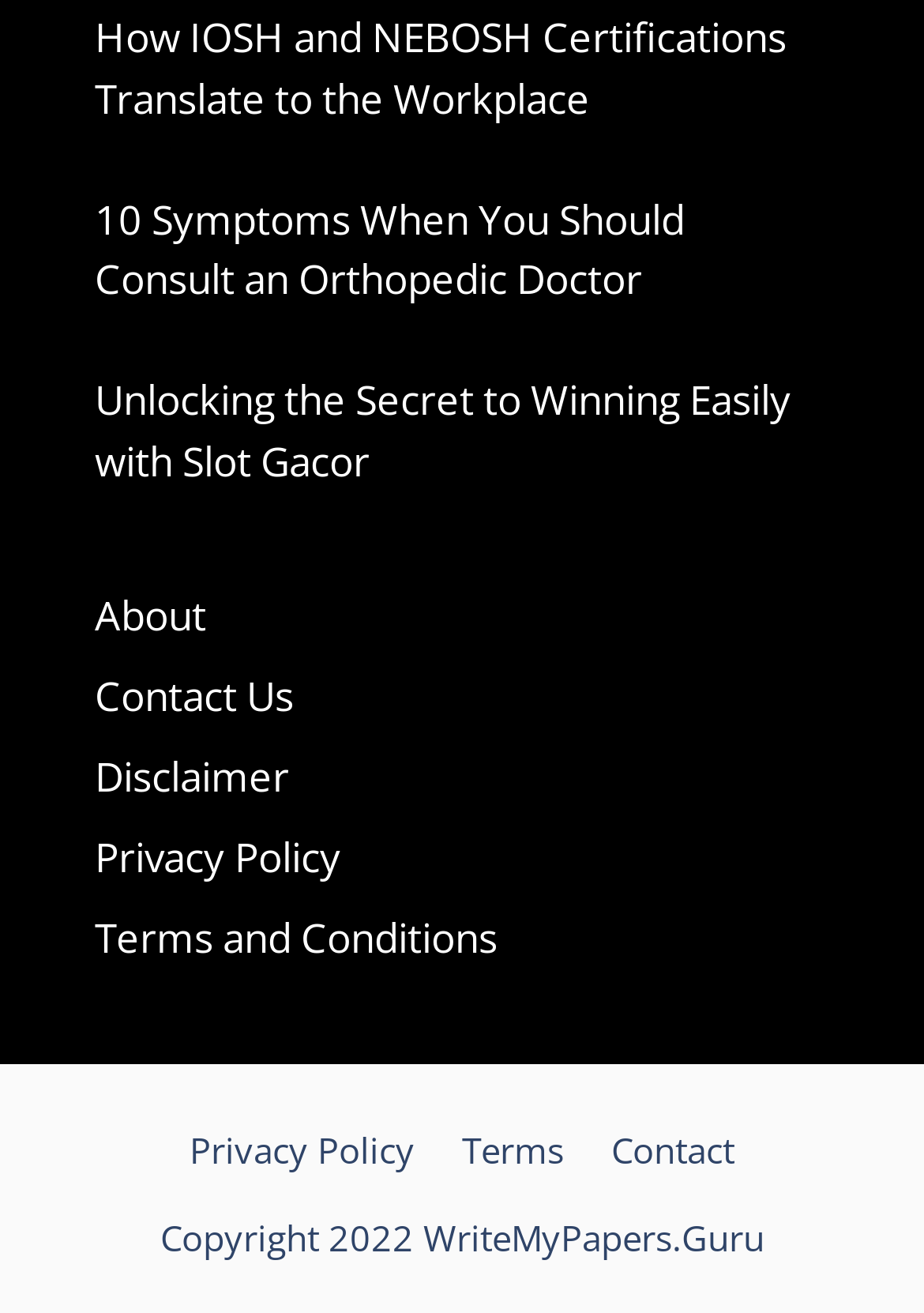Determine the bounding box for the UI element that matches this description: "Terms".

[0.5, 0.857, 0.61, 0.893]